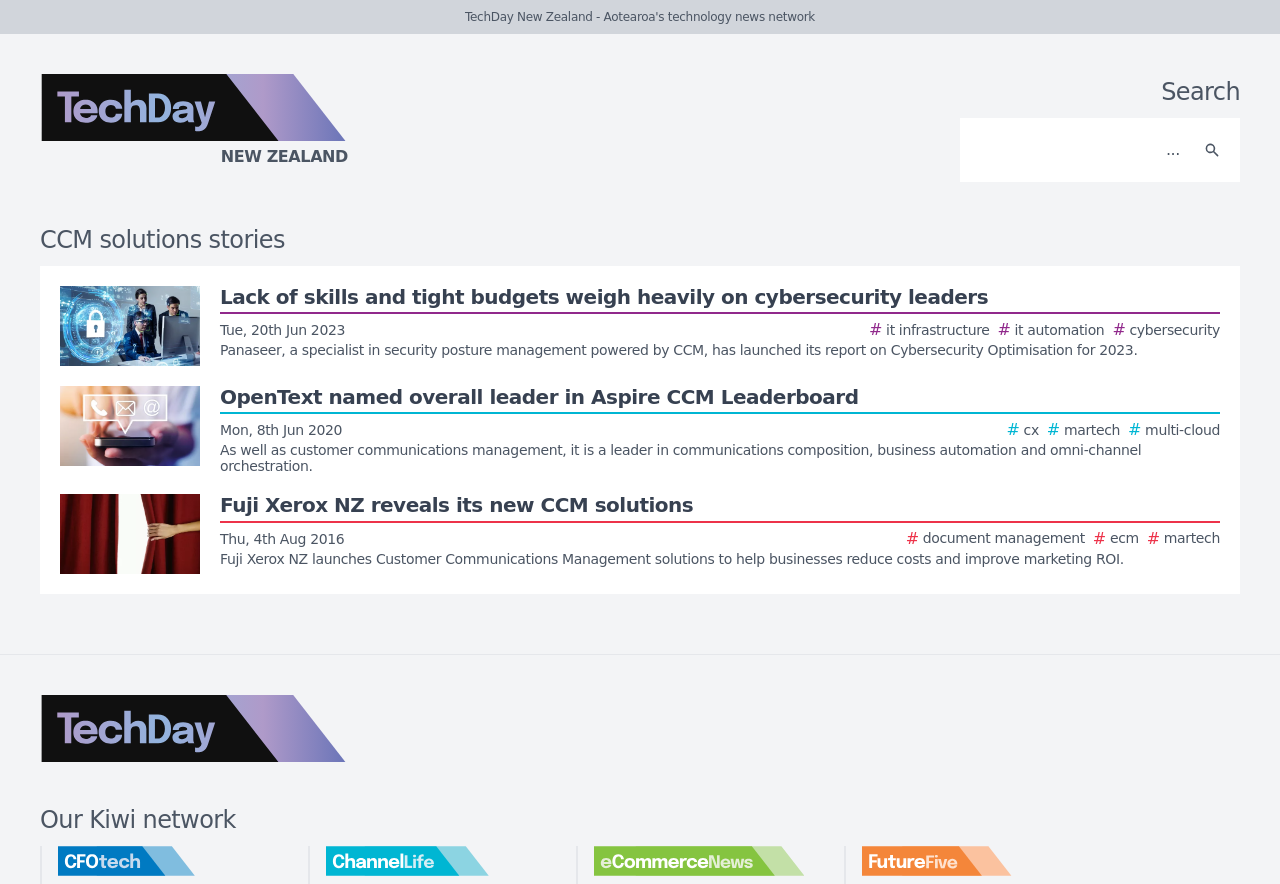Determine the bounding box coordinates of the target area to click to execute the following instruction: "Read about Fuji Xerox NZ's CCM solutions."

[0.047, 0.559, 0.953, 0.65]